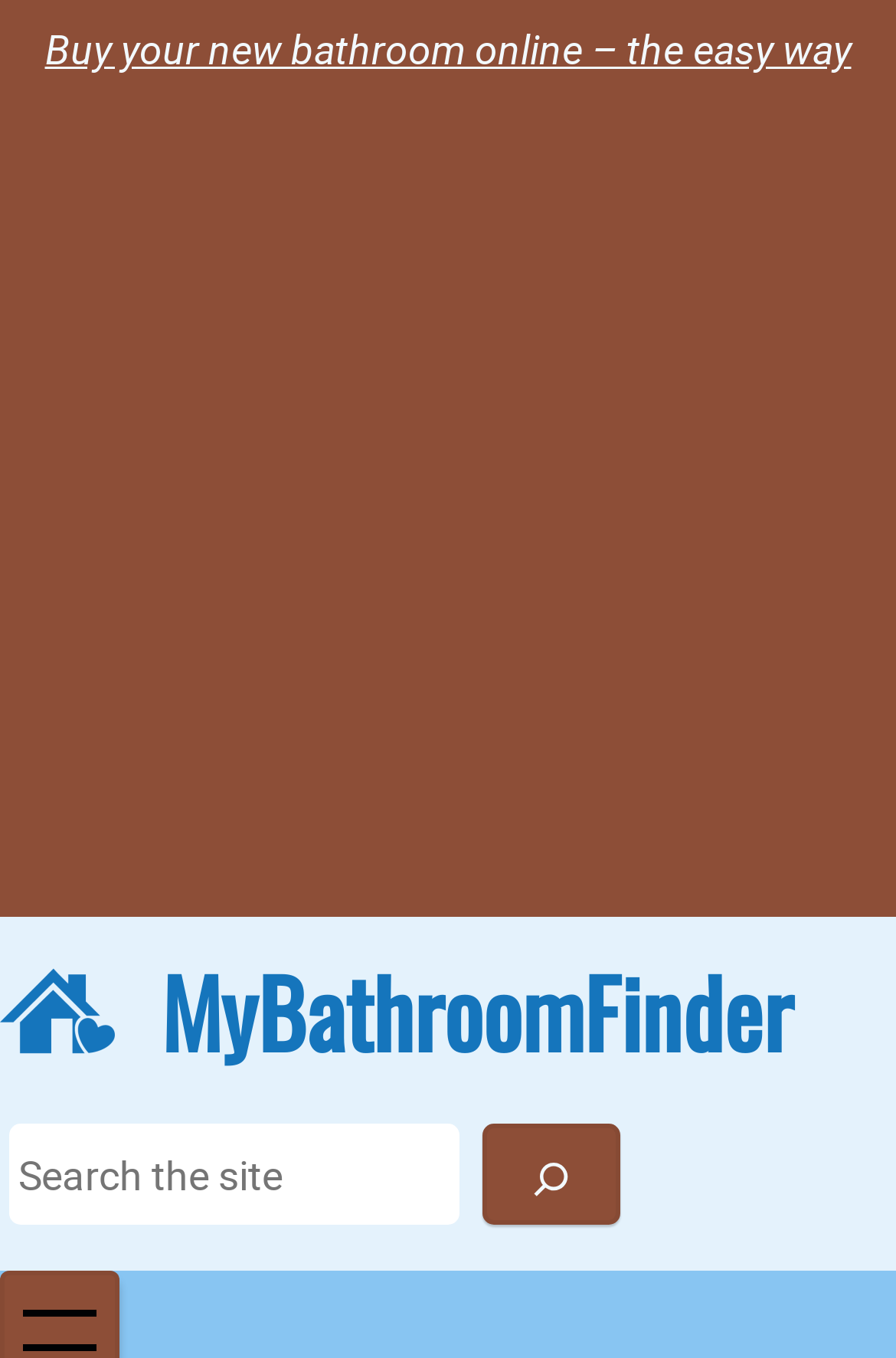Describe the entire webpage, focusing on both content and design.

This webpage is about a unique bath mat made of living moss, as indicated by the meta description. At the top of the page, there is a complementary section that spans the entire width of the page. Within this section, there is a link to "Buy your new bathroom online – the easy way" positioned near the top left corner. Below this link, there is an iframe advertisement that occupies most of the top section of the page.

On the top left side of the page, there is a link and an image, both labeled "MyBathroomFinder", which likely represents the website's logo. Next to the logo, there is a heading also labeled "MyBathroomFinder", which is centered near the top of the page.

At the bottom of the page, there is a search section that spans about two-thirds of the page's width. Within this section, there is a search box labeled "Search" and a search button with an image of a magnifying glass. The search button is positioned to the right of the search box.